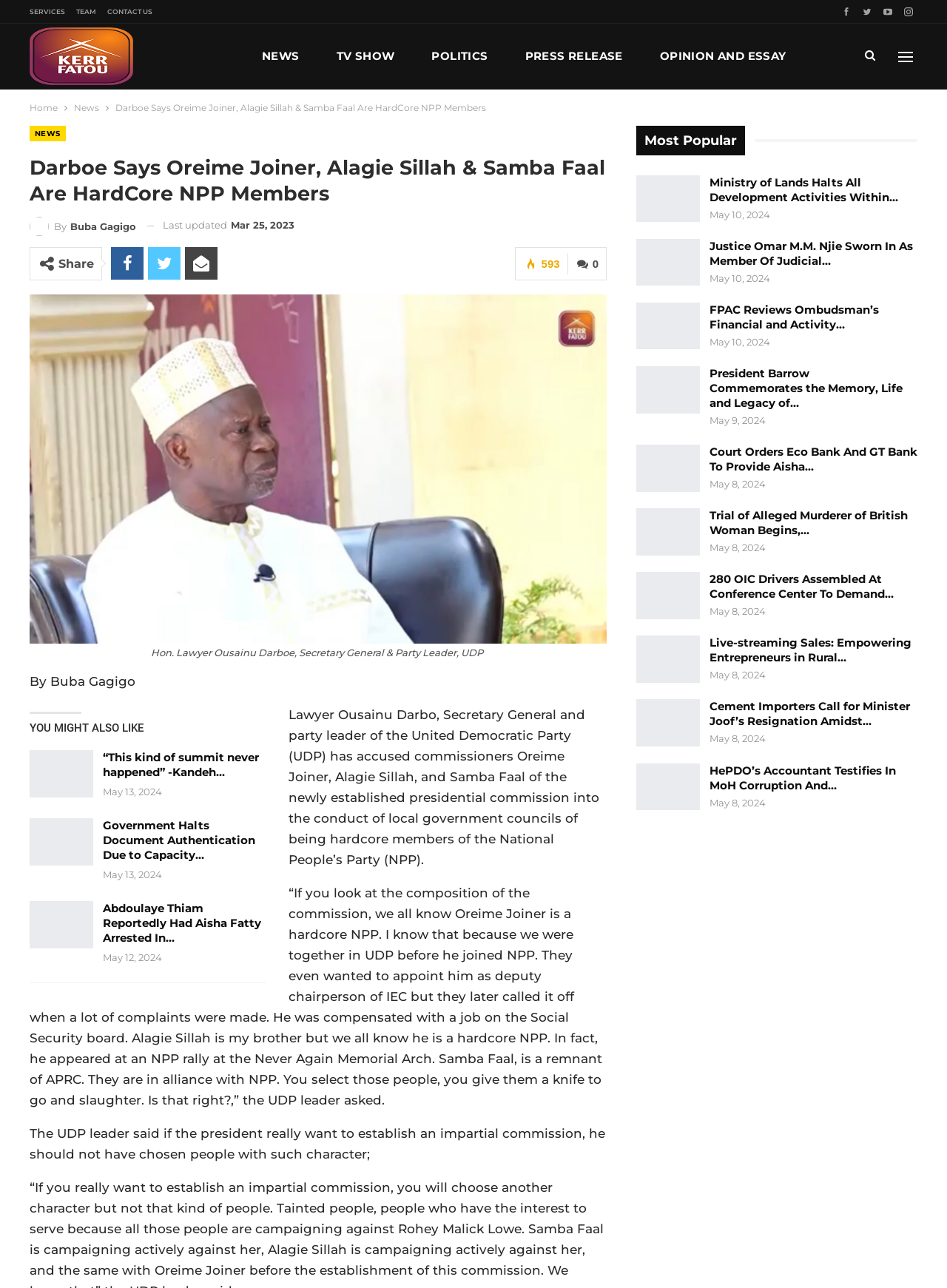Provide the bounding box coordinates for the UI element that is described by this text: "News". The coordinates should be in the form of four float numbers between 0 and 1: [left, top, right, bottom].

[0.031, 0.098, 0.069, 0.11]